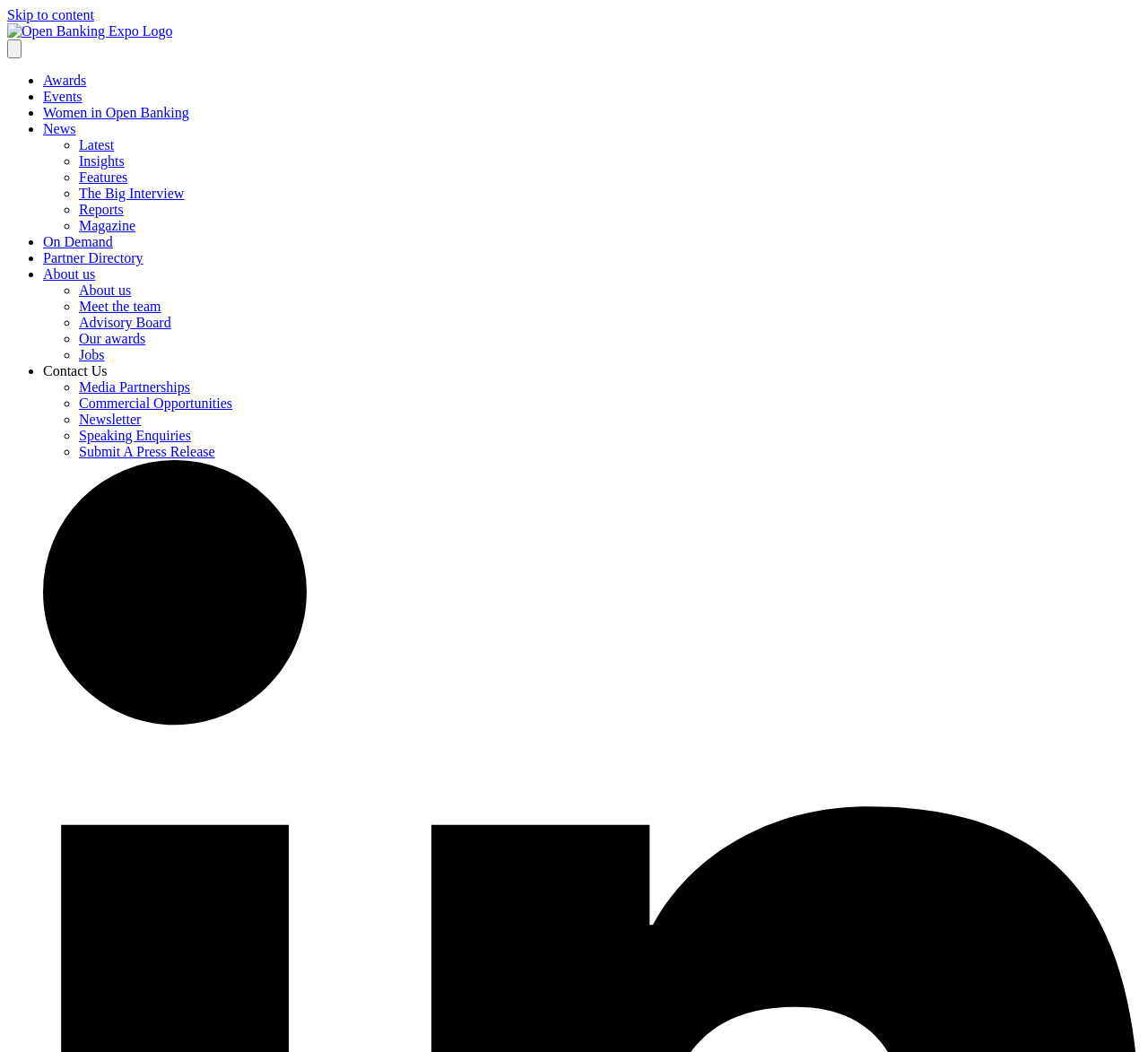Identify the bounding box coordinates for the UI element described as follows: Advisory Board. Use the format (top-left x, top-left y, bottom-right x, bottom-right y) and ensure all values are floating point numbers between 0 and 1.

[0.069, 0.299, 0.149, 0.314]